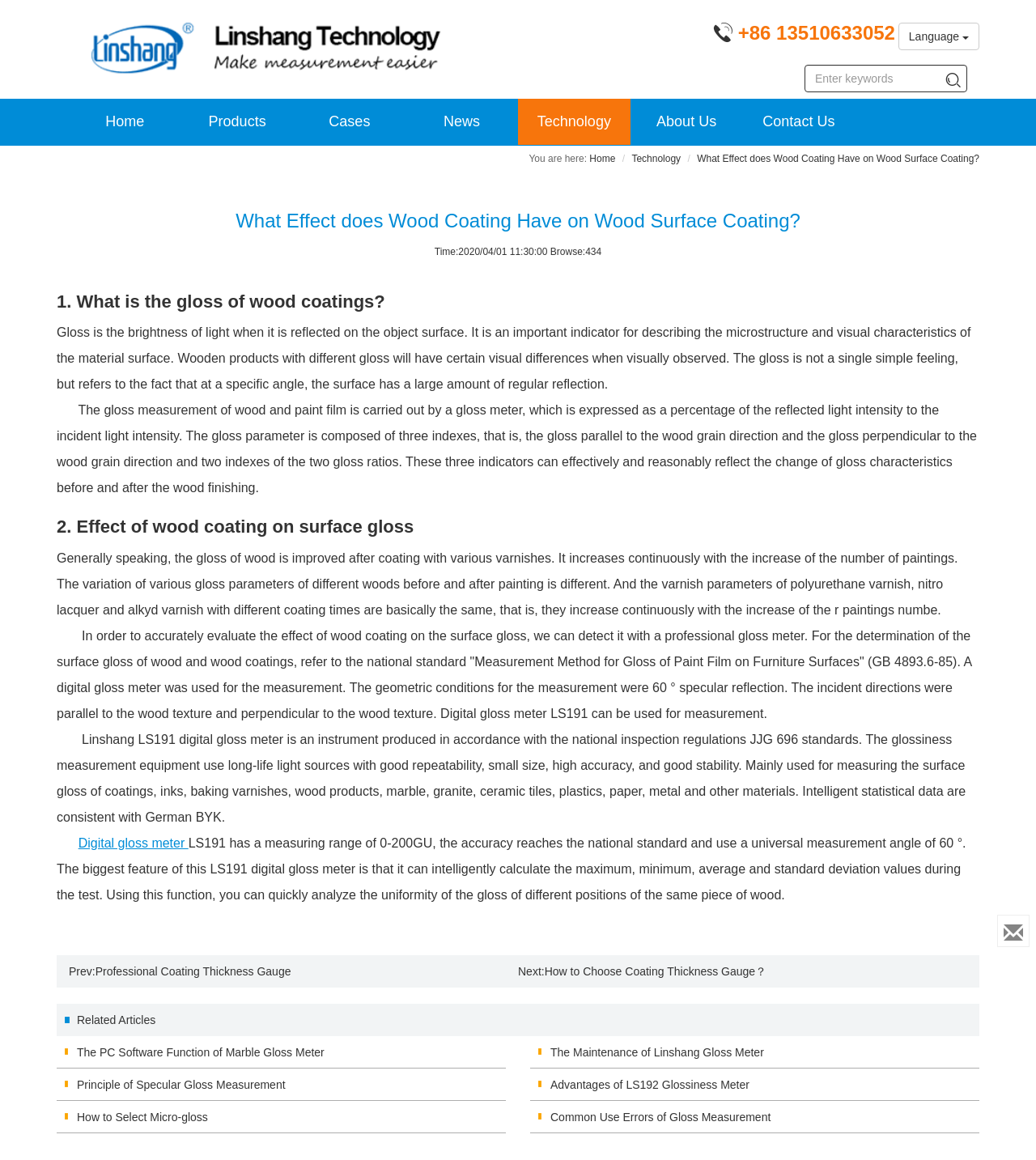Give a one-word or short phrase answer to this question: 
What is the function of Linshang LS191 digital gloss meter?

Measuring surface gloss